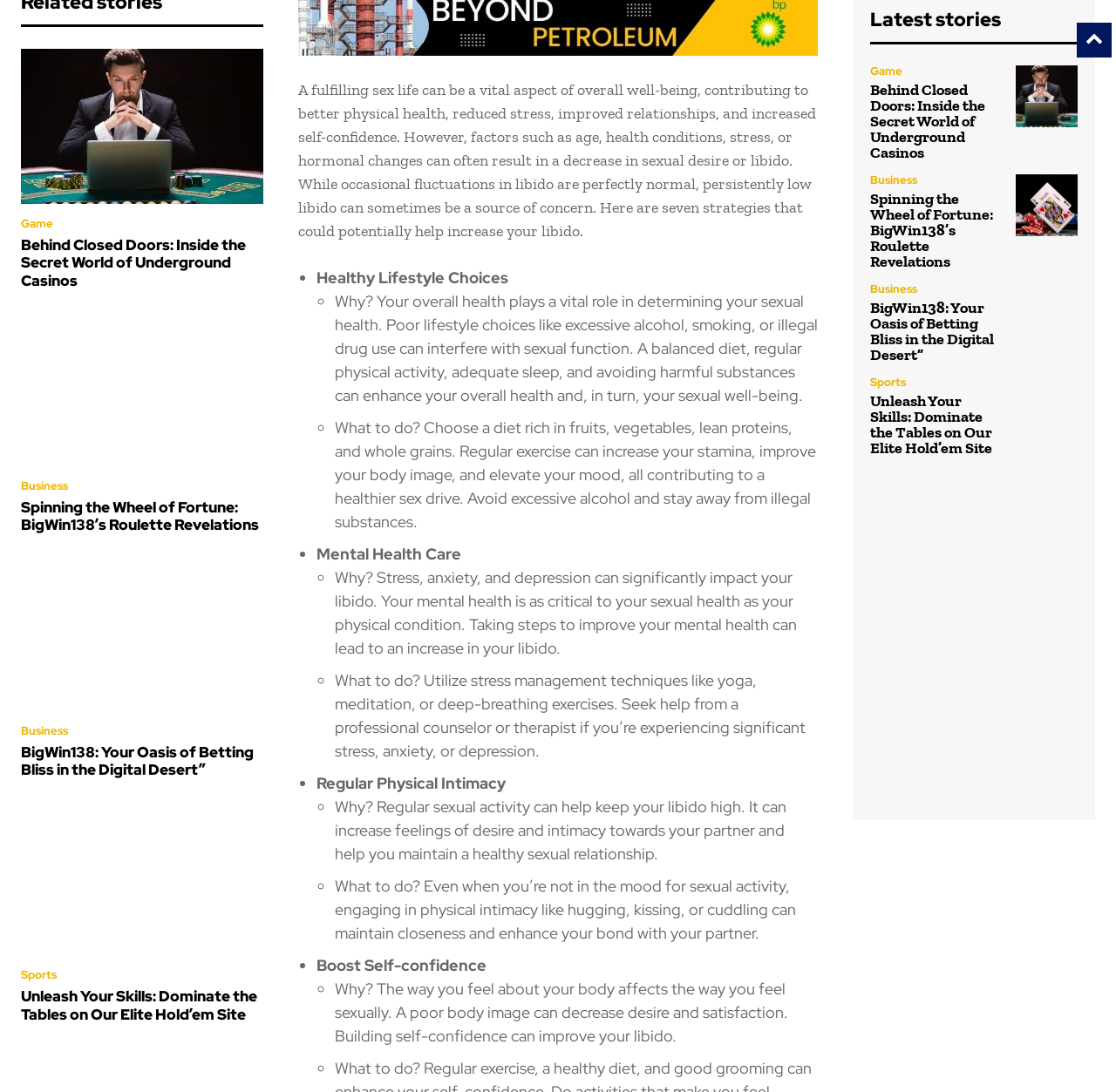Can you specify the bounding box coordinates for the region that should be clicked to fulfill this instruction: "Read the article about 'Healthy Lifestyle Choices'".

[0.284, 0.245, 0.455, 0.263]